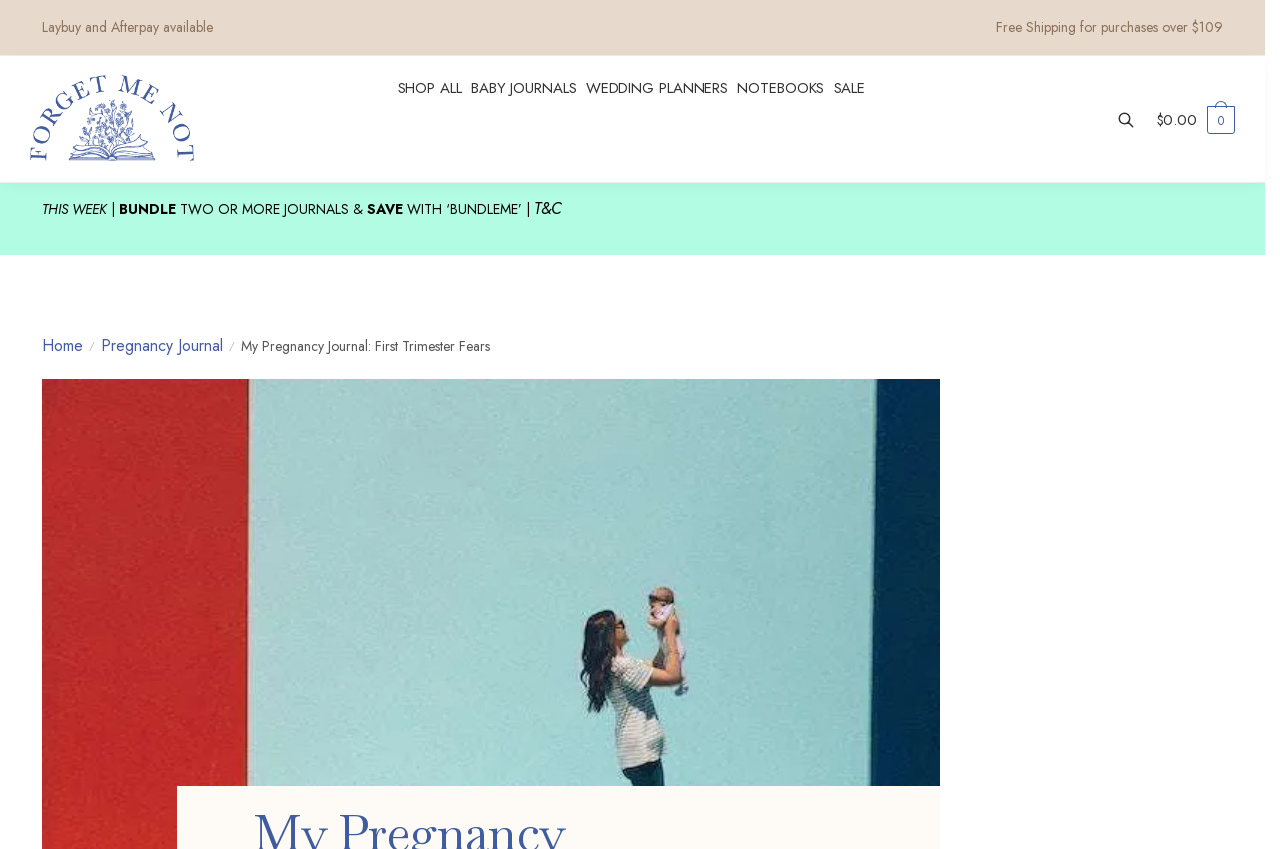Please provide a comprehensive response to the question below by analyzing the image: 
What is the current total cost?

I found the answer by looking at the link element with the bounding box coordinates [0.903, 0.105, 0.965, 0.176], which contains the text '$0.00 0'.